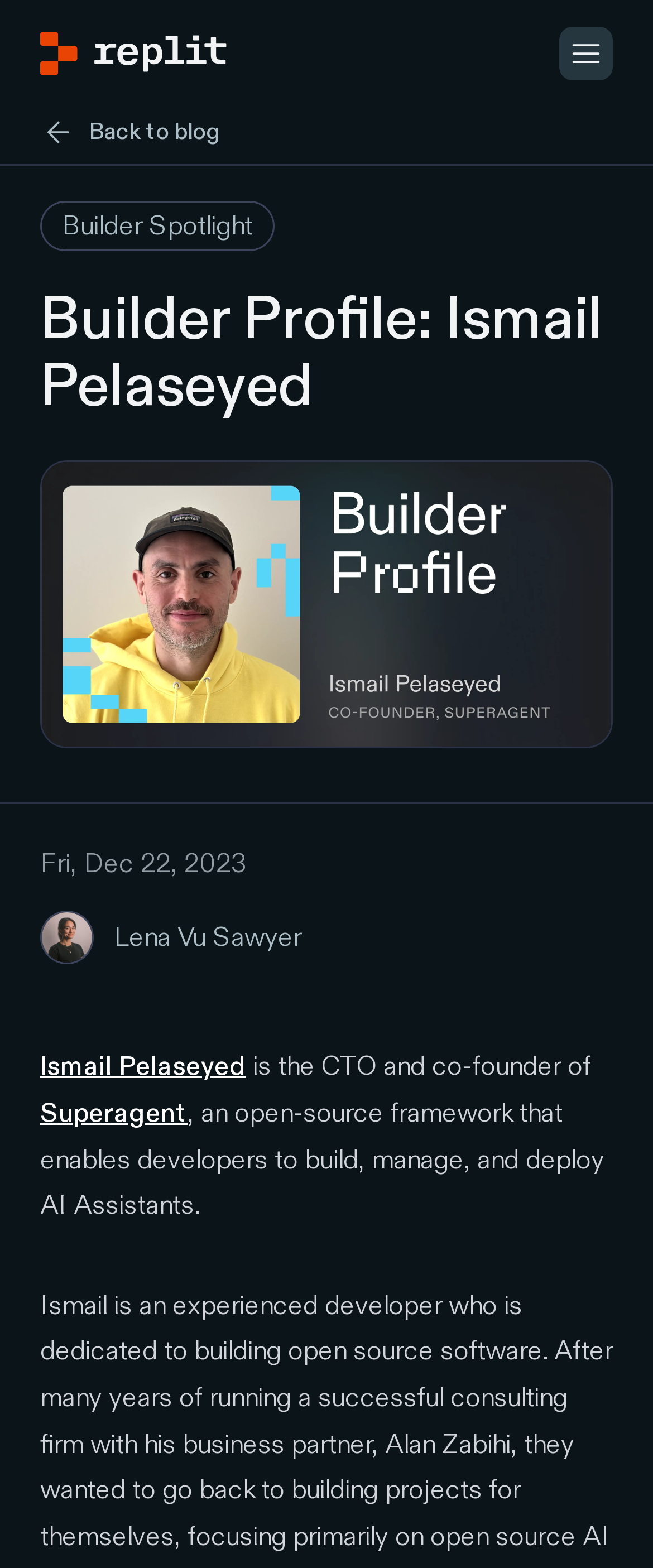Determine the bounding box of the UI component based on this description: "aria-label="Go to Replit Homepage"". The bounding box coordinates should be four float values between 0 and 1, i.e., [left, top, right, bottom].

[0.062, 0.02, 0.5, 0.048]